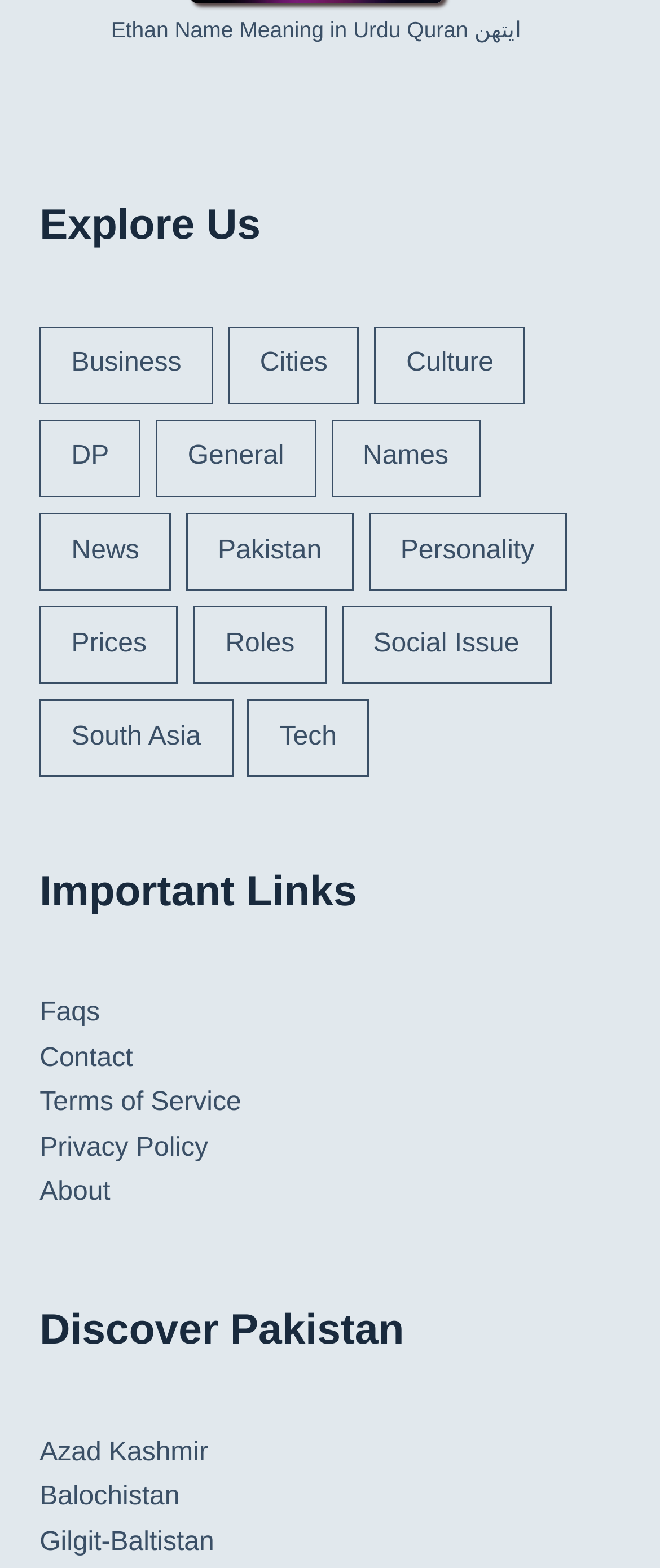What is the category with the least number of items?
Answer the question with a single word or phrase derived from the image.

News